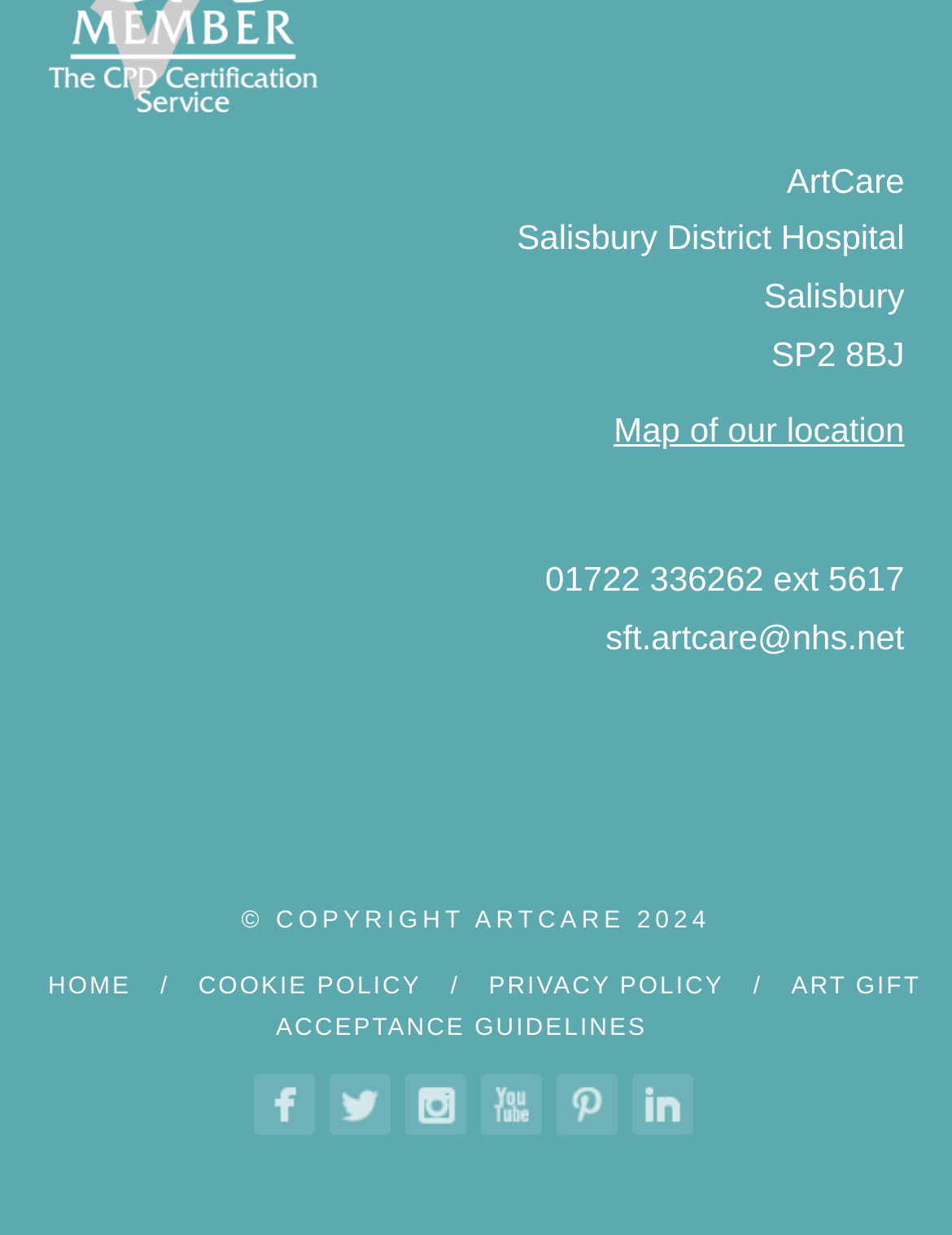What is the name of the hospital?
Offer a detailed and full explanation in response to the question.

The name of the hospital can be found in the top section of the webpage, where it is written as 'Salisbury District Hospital' in a static text element.